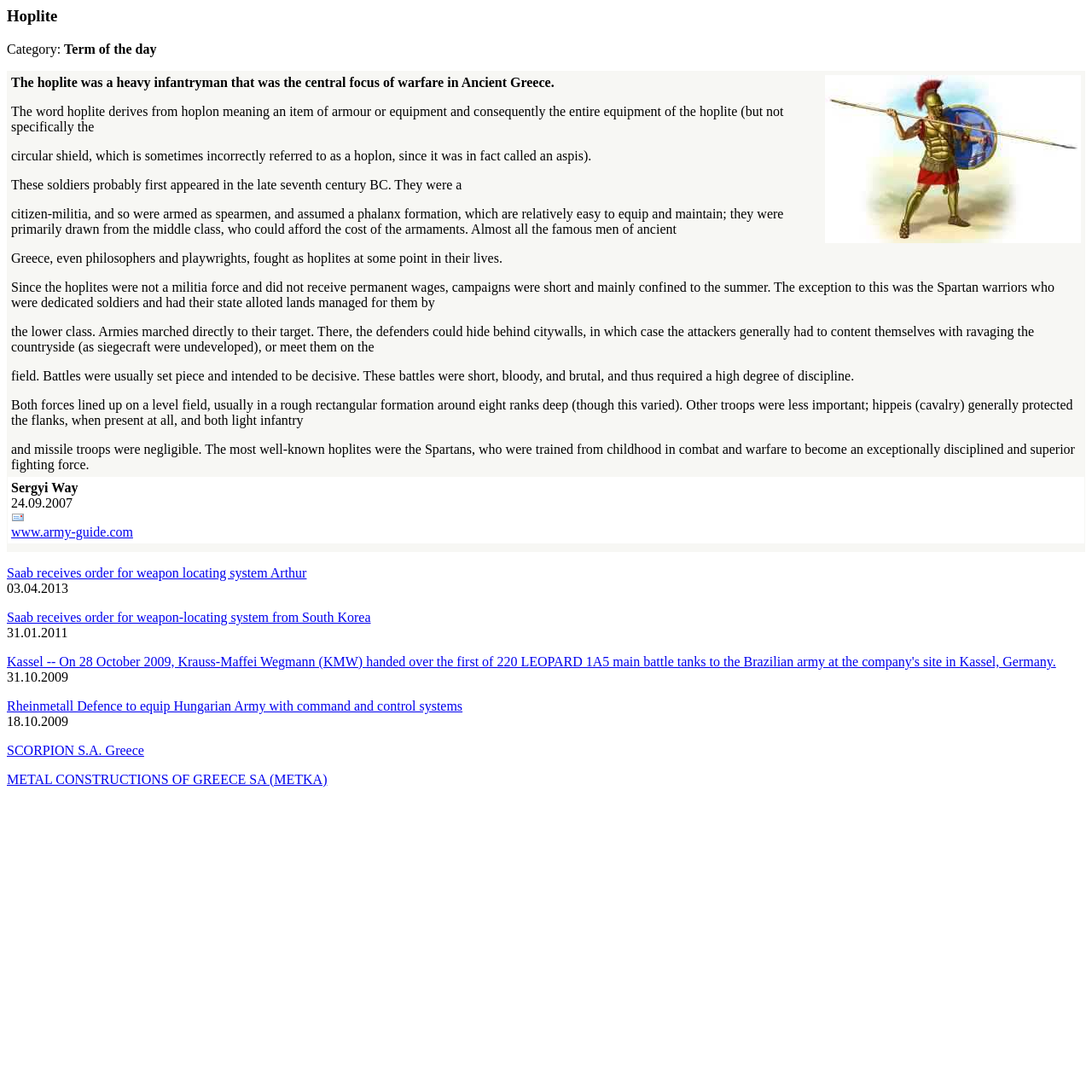Could you locate the bounding box coordinates for the section that should be clicked to accomplish this task: "Click the link to read about Saab receiving an order for a weapon locating system".

[0.006, 0.518, 0.281, 0.531]